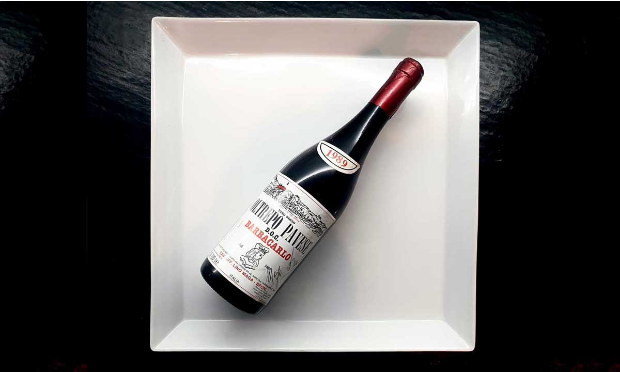What is the shape of the plate the bottle is placed on?
Give a one-word or short-phrase answer derived from the screenshot.

Square